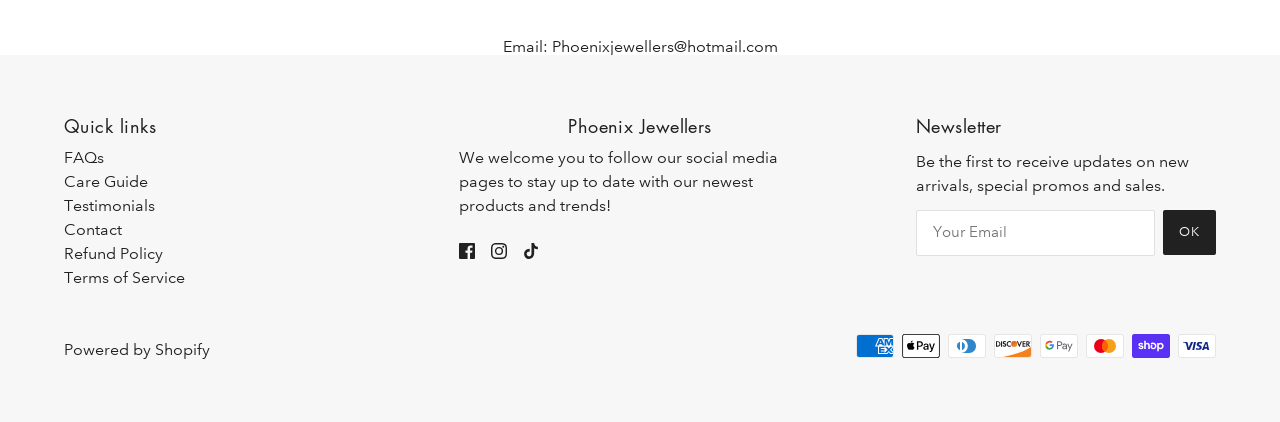Answer succinctly with a single word or phrase:
What is the purpose of the textbox at the bottom right of the webpage?

To enter email for newsletter